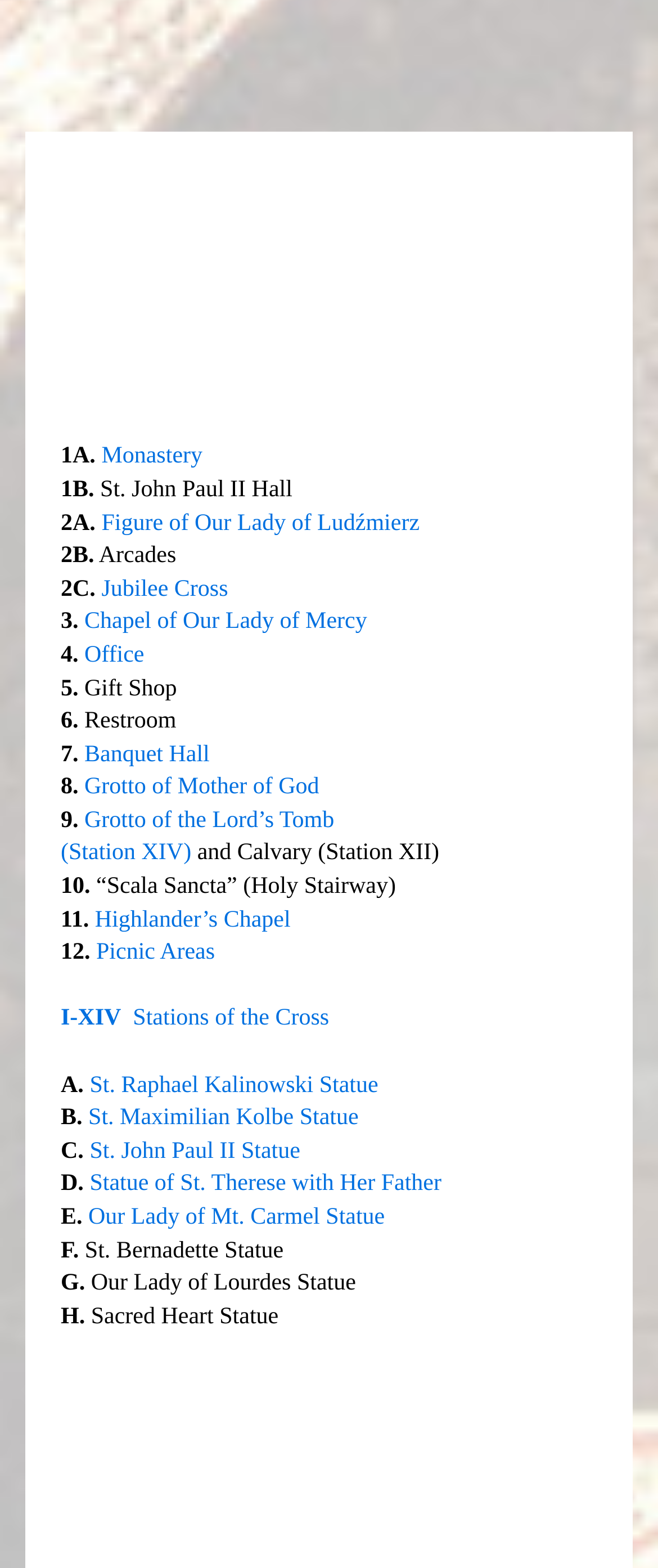Using the description "I-XIV Stations of the Cross", predict the bounding box of the relevant HTML element.

[0.092, 0.642, 0.5, 0.658]